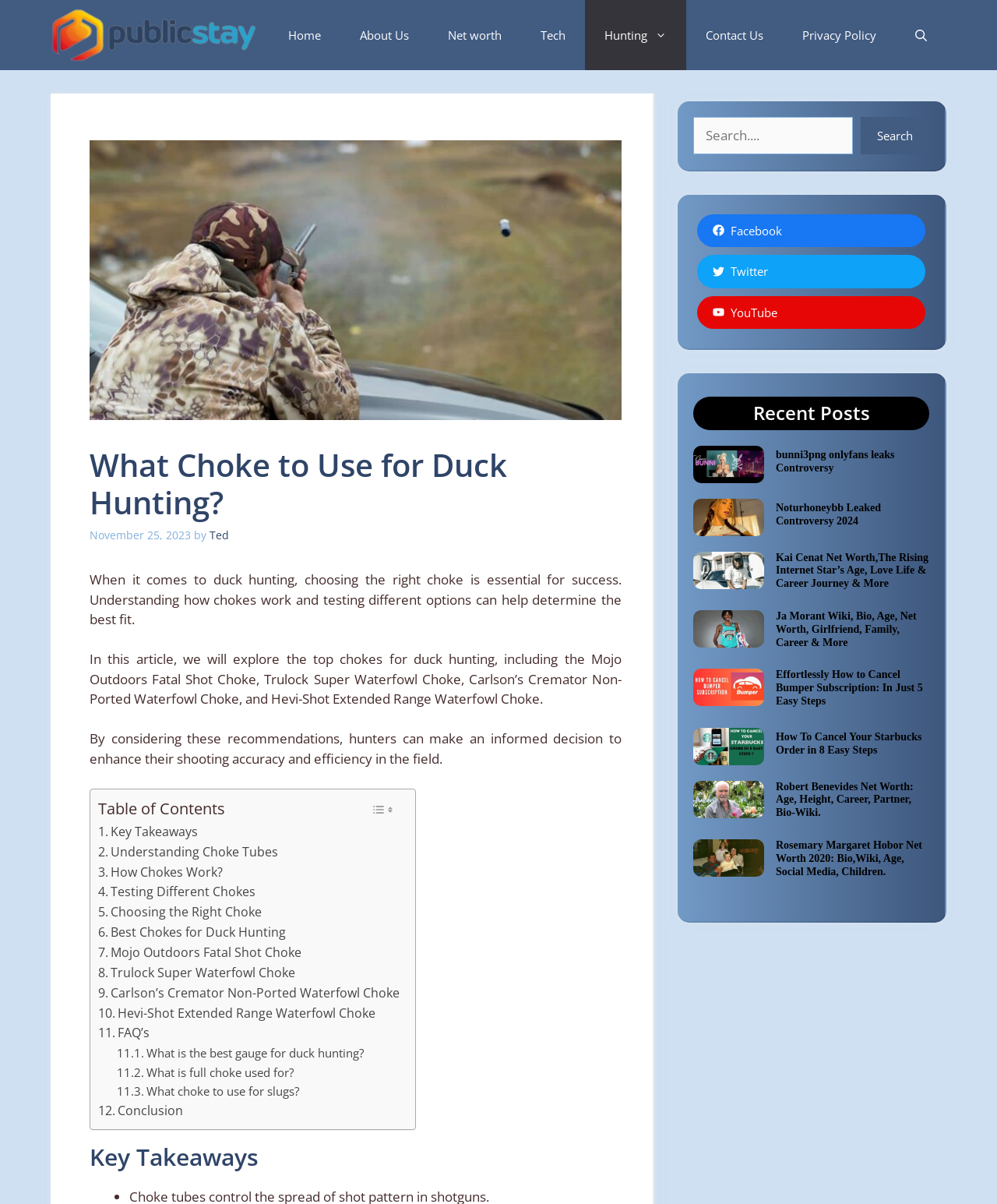Please determine the bounding box coordinates for the element that should be clicked to follow these instructions: "Read the 'What Choke to Use for Duck Hunting?' article".

[0.09, 0.371, 0.623, 0.451]